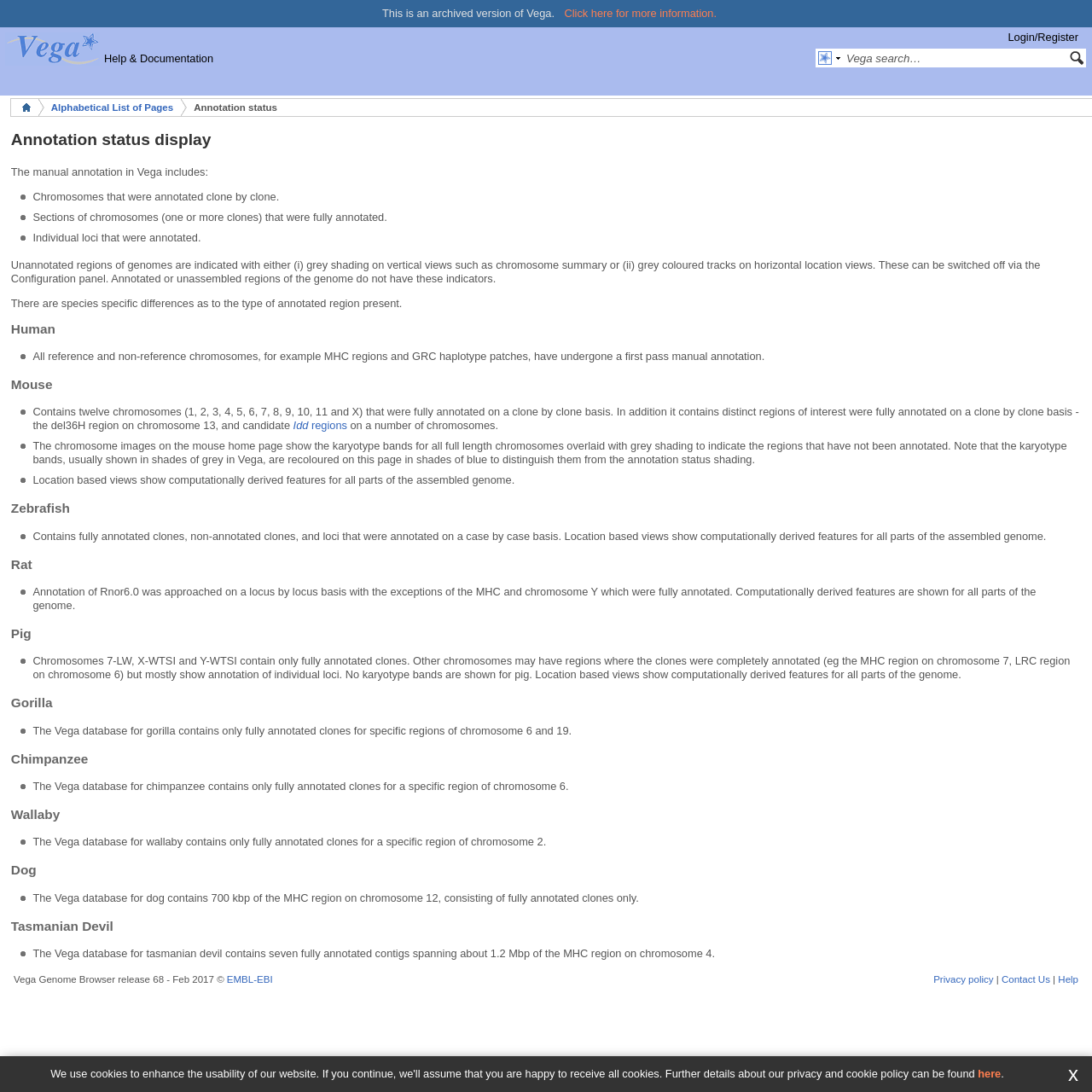Analyze the image and provide a detailed answer to the question: What is the purpose of the Configuration panel?

The webpage mentions that 'Unannotated regions of genomes are indicated with either (i) grey shading on vertical views such as chromosome summary or (ii) grey coloured tracks on horizontal location views. These can be switched off via the Configuration panel.'